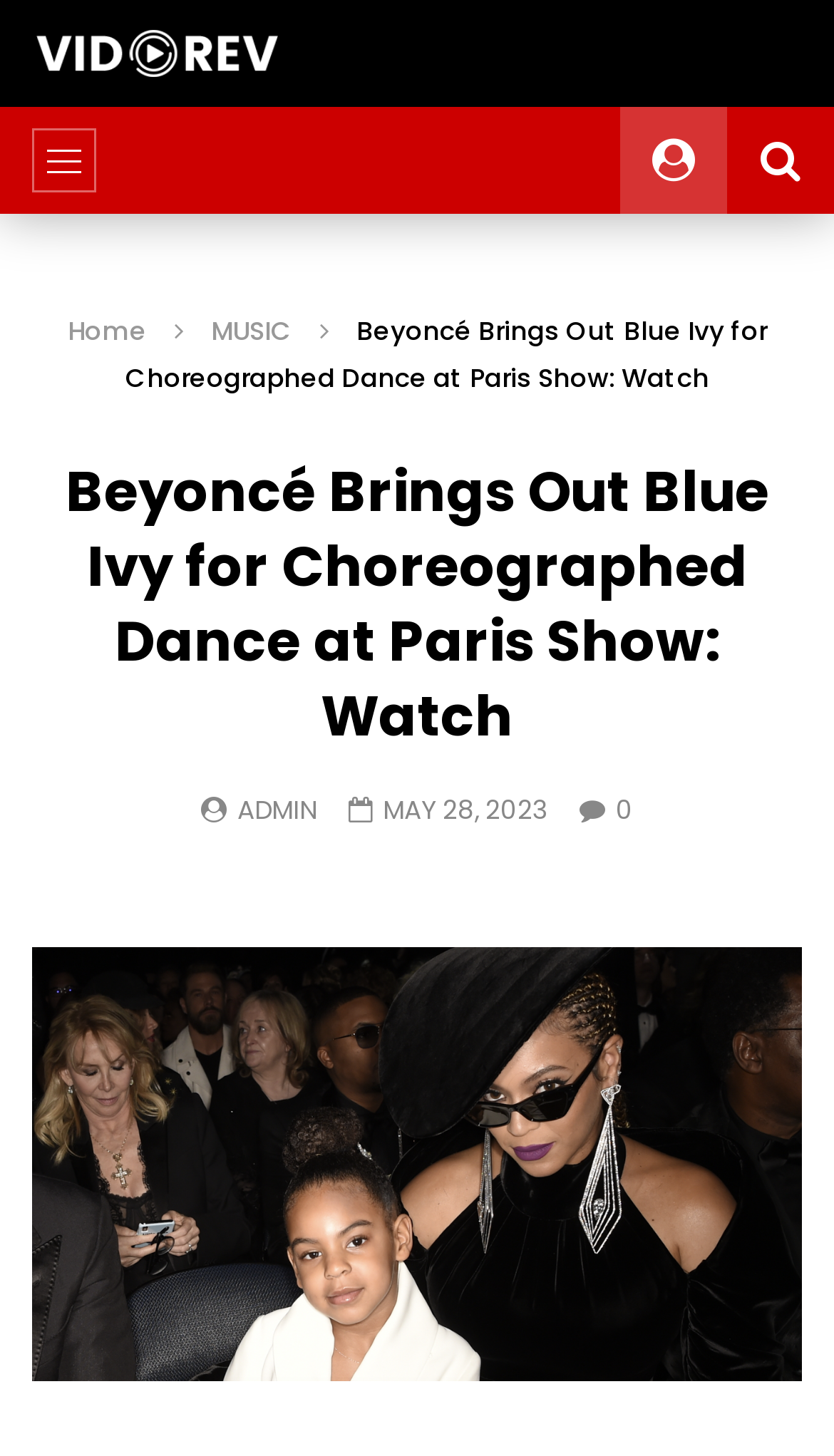What is the name of the website?
Please respond to the question with a detailed and thorough explanation.

The name of the website can be found in the link element which says 'HipHopMeasure'. This element is located at the top of the webpage and provides the name of the website.